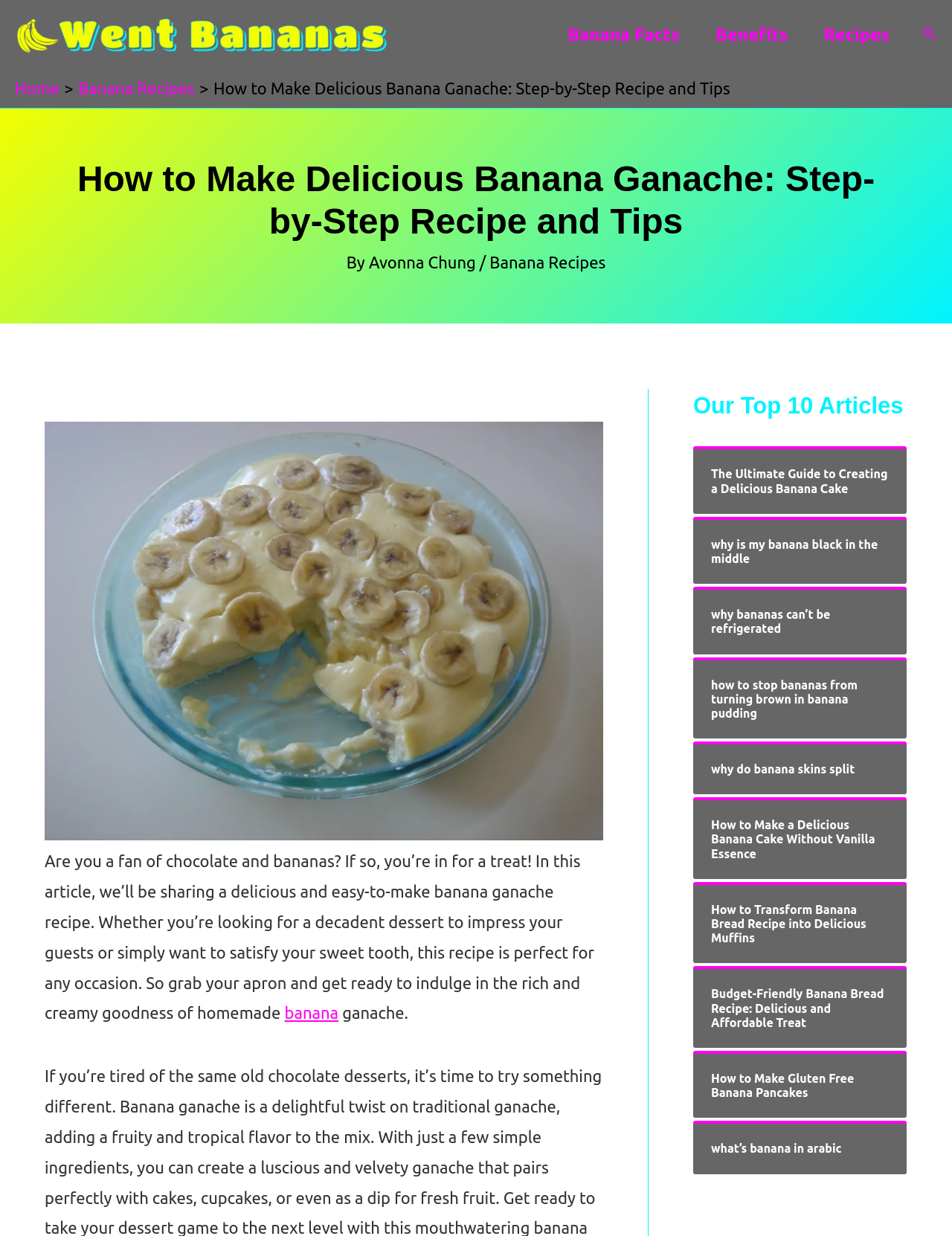What is the logo of the website?
From the image, provide a succinct answer in one word or a short phrase.

Went Bananas